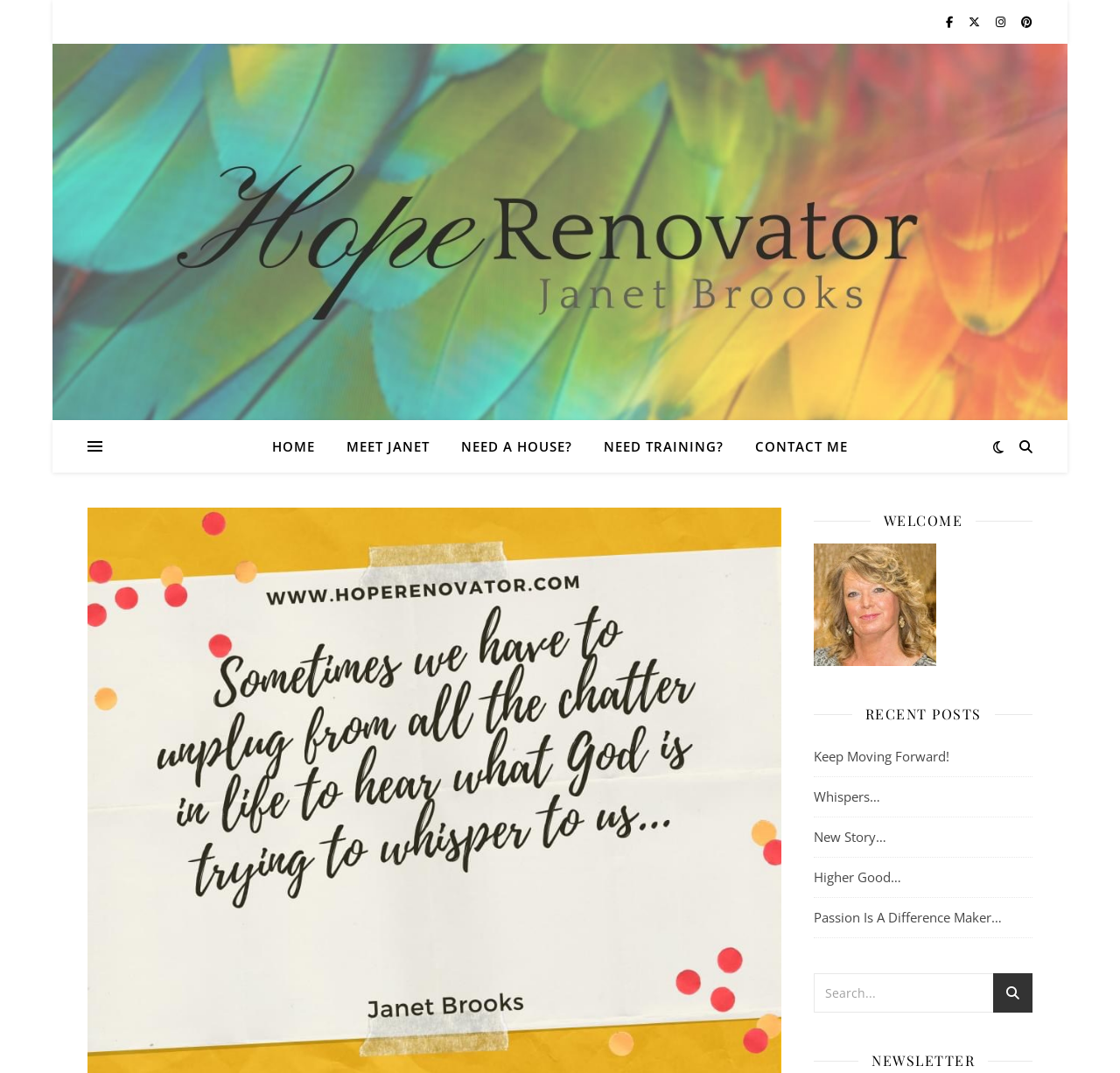Identify the bounding box coordinates of the HTML element based on this description: "Keep Moving Forward!".

[0.727, 0.697, 0.848, 0.713]